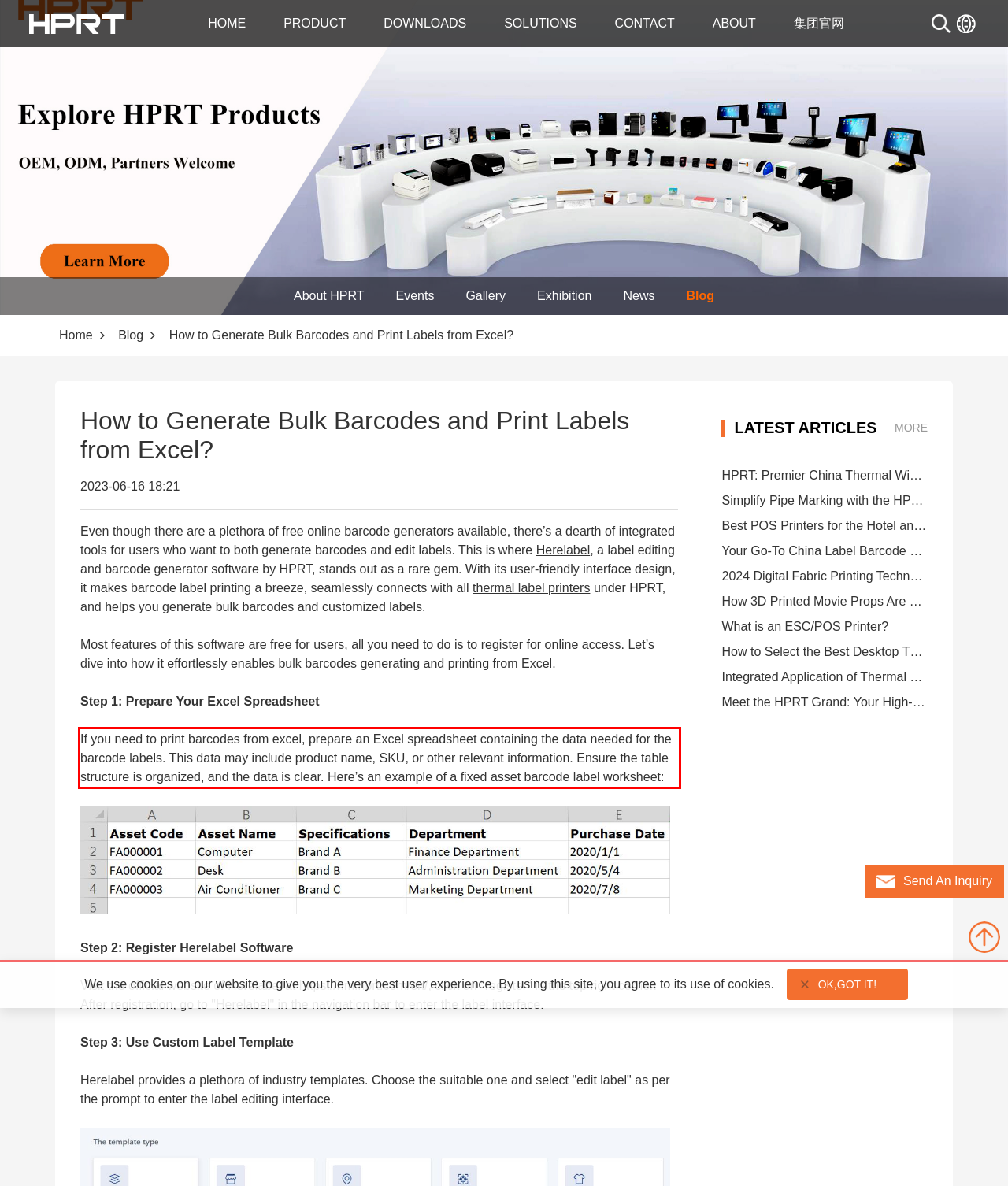From the provided screenshot, extract the text content that is enclosed within the red bounding box.

If you need to print barcodes from excel, prepare an Excel spreadsheet containing the data needed for the barcode labels. This data may include product name, SKU, or other relevant information. Ensure the table structure is organized, and the data is clear. Here’s an example of a fixed asset barcode label worksheet: